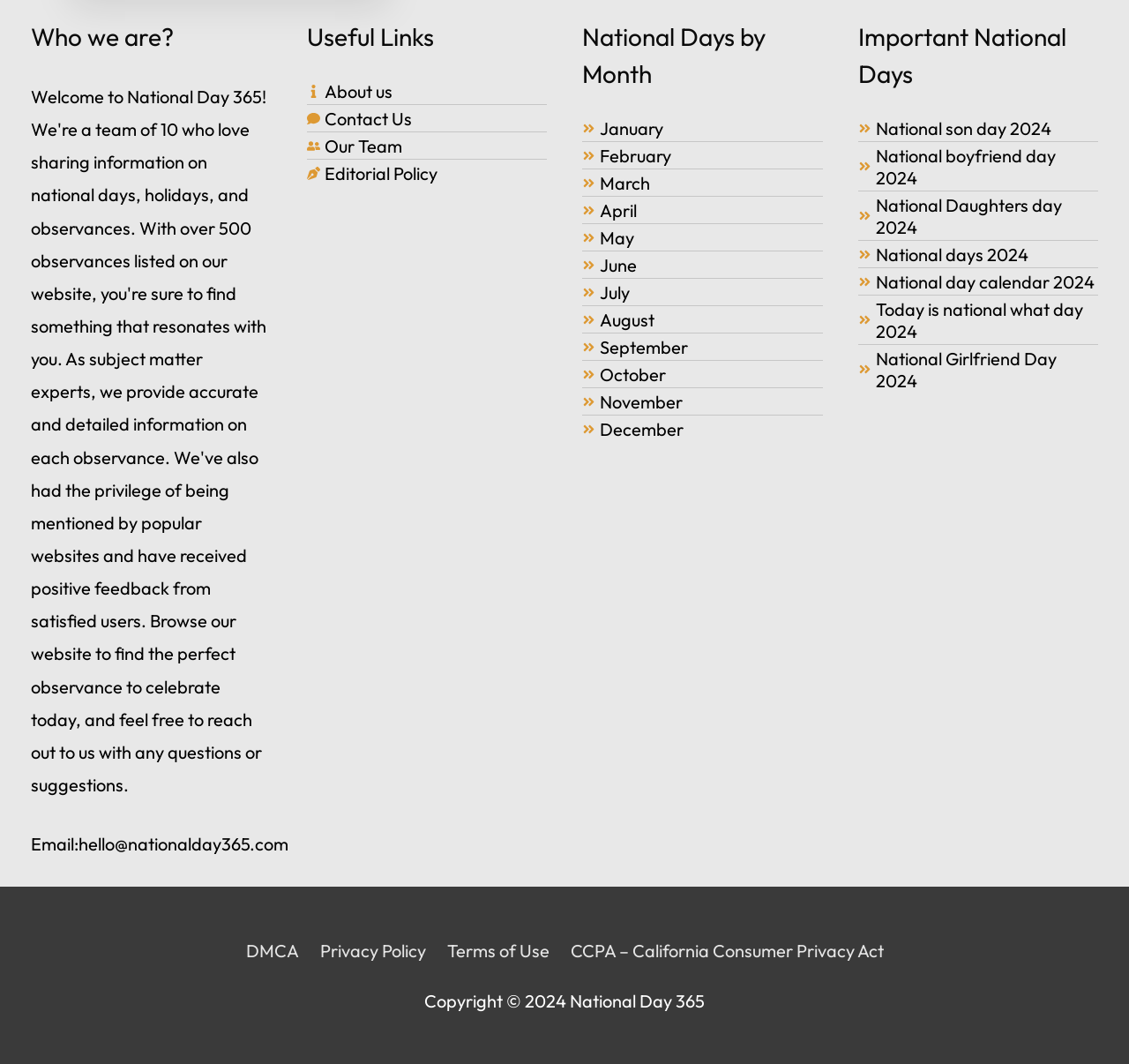Find the bounding box coordinates of the clickable element required to execute the following instruction: "Learn about 'Editorial Policy'". Provide the coordinates as four float numbers between 0 and 1, i.e., [left, top, right, bottom].

[0.271, 0.153, 0.387, 0.173]